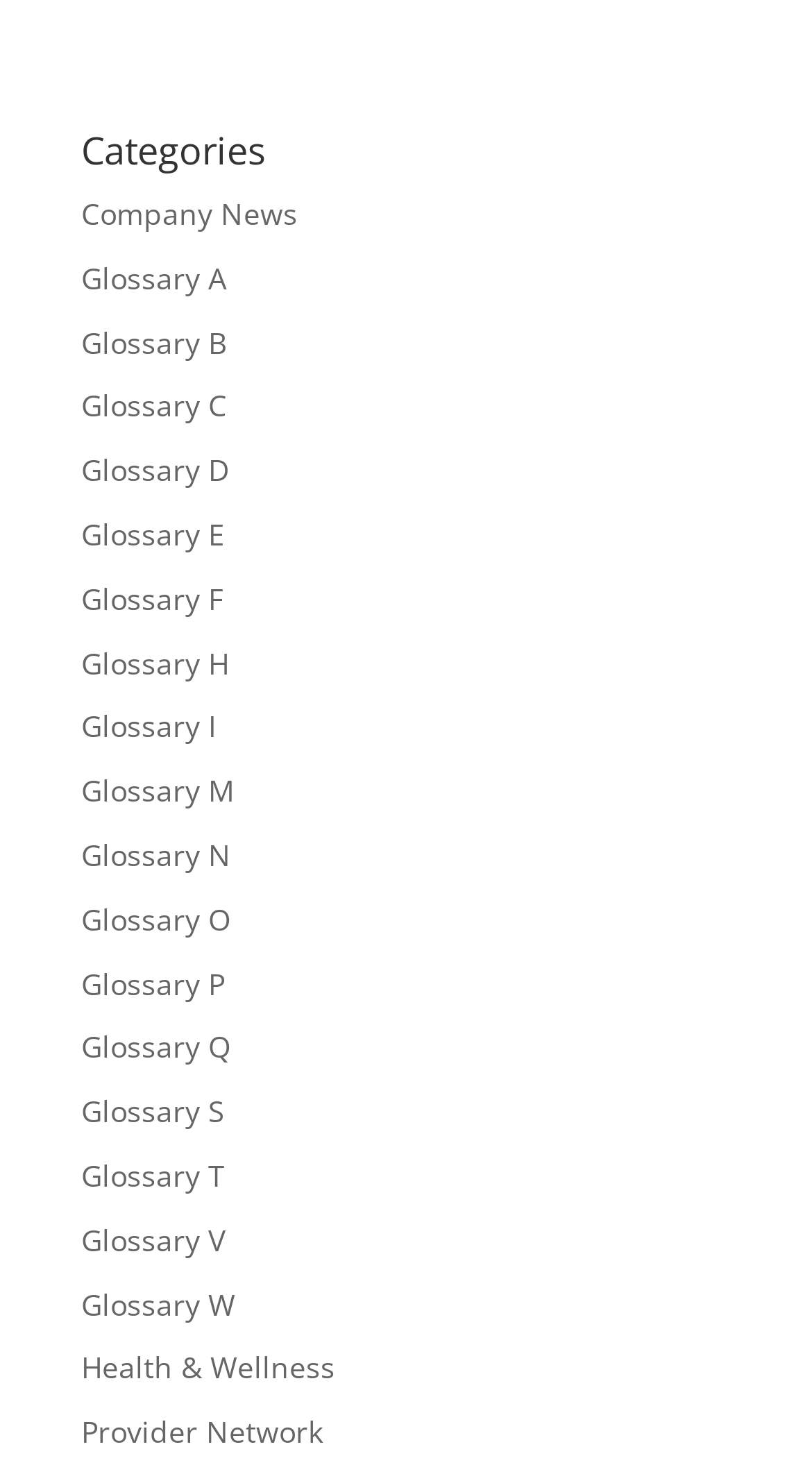What is the first category listed?
Utilize the information in the image to give a detailed answer to the question.

The first category listed is 'Company News' because it is the first link element under the 'Categories' heading, with a bounding box coordinate of [0.1, 0.132, 0.367, 0.159].